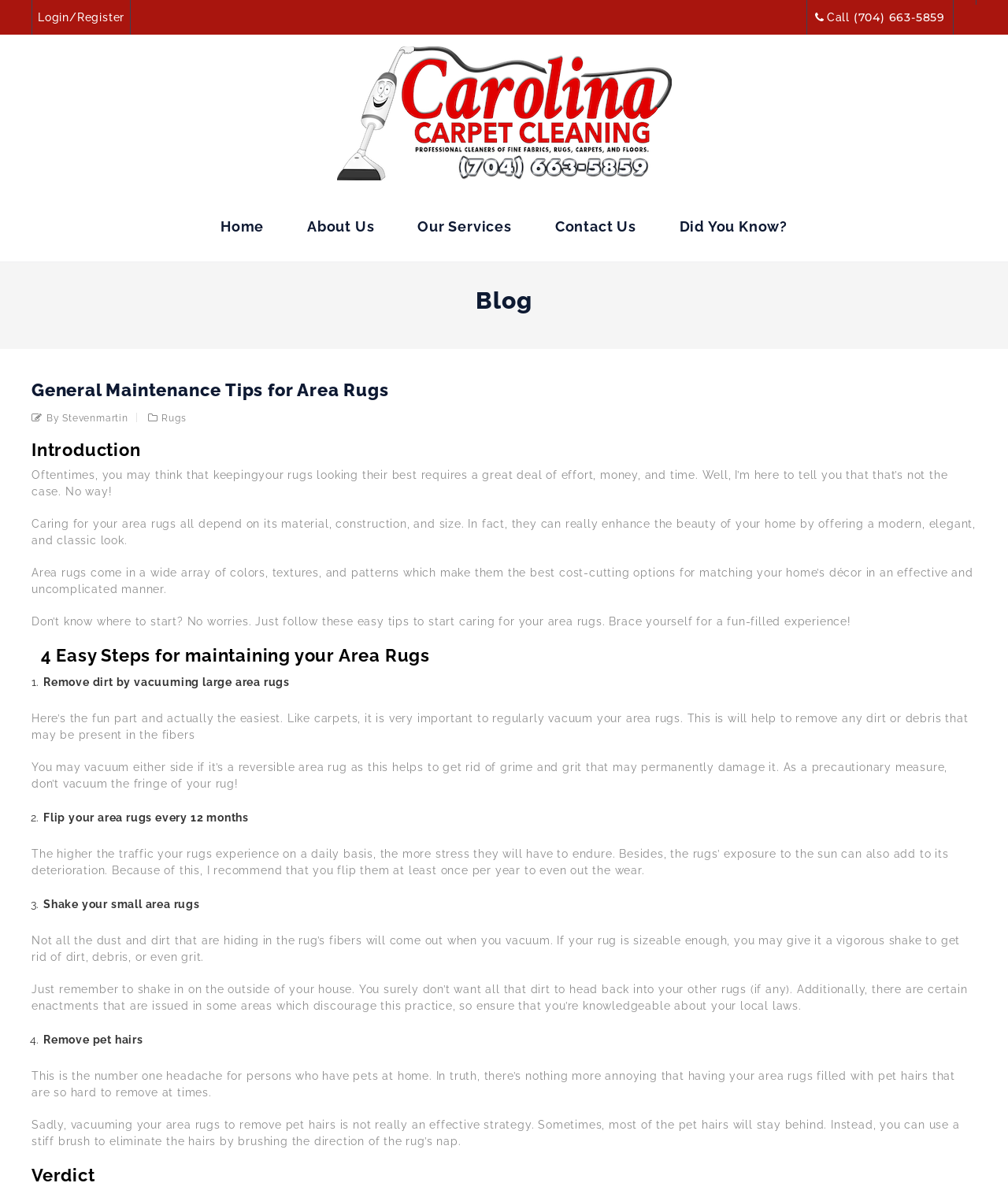Please answer the following question using a single word or phrase: 
How many links are in the main navigation menu?

5